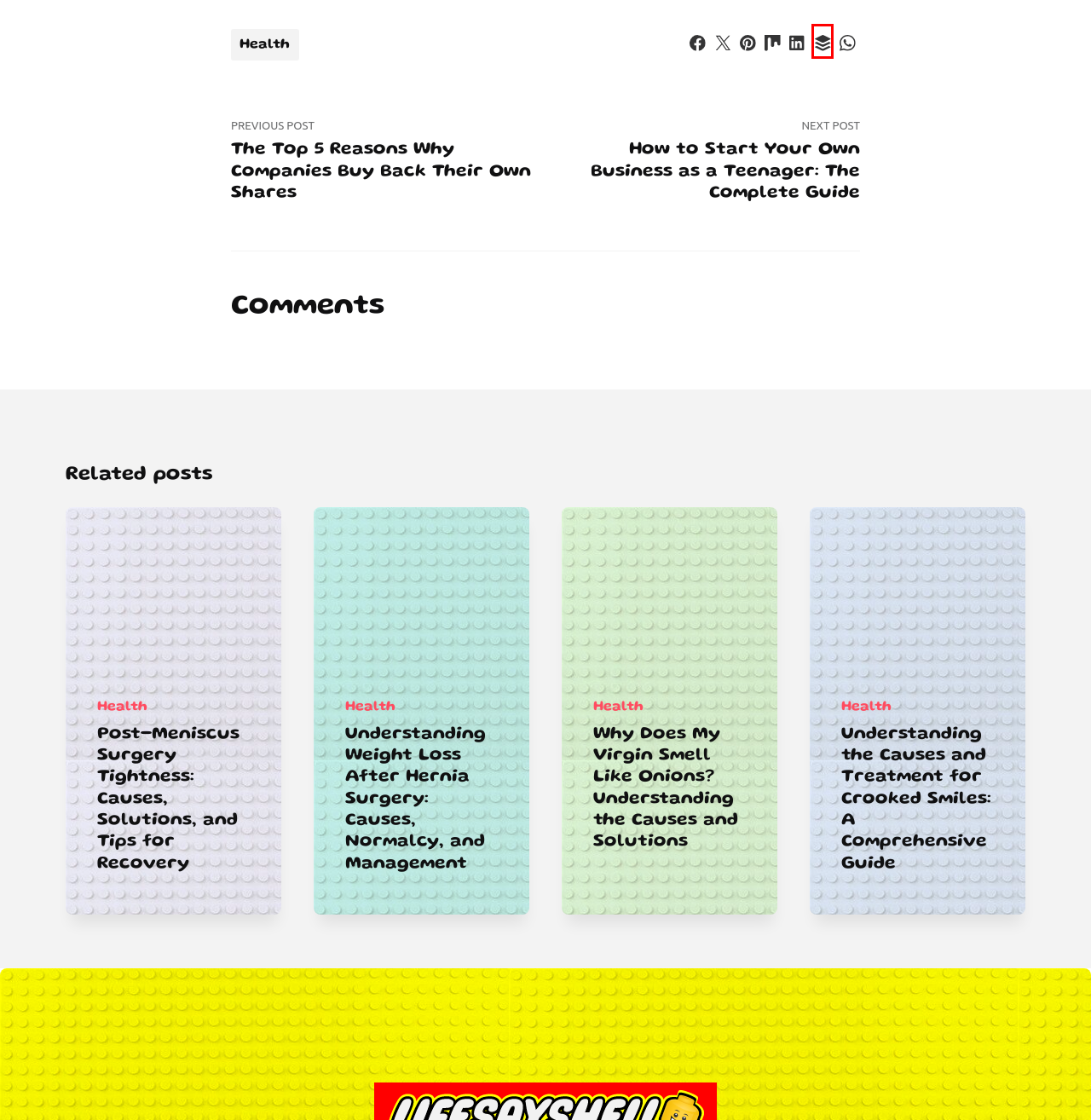You have a screenshot of a webpage with a red rectangle bounding box around a UI element. Choose the best description that matches the new page after clicking the element within the bounding box. The candidate descriptions are:
A. The Top 5 Reasons Why Companies Buy Back Their Own Shares
B. Understanding the Causes and Treatment for Crooked Smiles: A Comprehensive Guide
C. Understanding Weight Loss After Hernia Surgery: Causes, Normalcy, and Management
D. Why Does My Virgin Smell Like Onions? Understanding the Causes and Solutions
E. Tag: Mom & Kids - Life Says Hello
F. Buffer - Publishing
G. How to Start Your Own Business as a Teenager: The Complete Guide
H. Post-Meniscus Surgery Tightness: Causes, Solutions, and Tips for Recovery

F